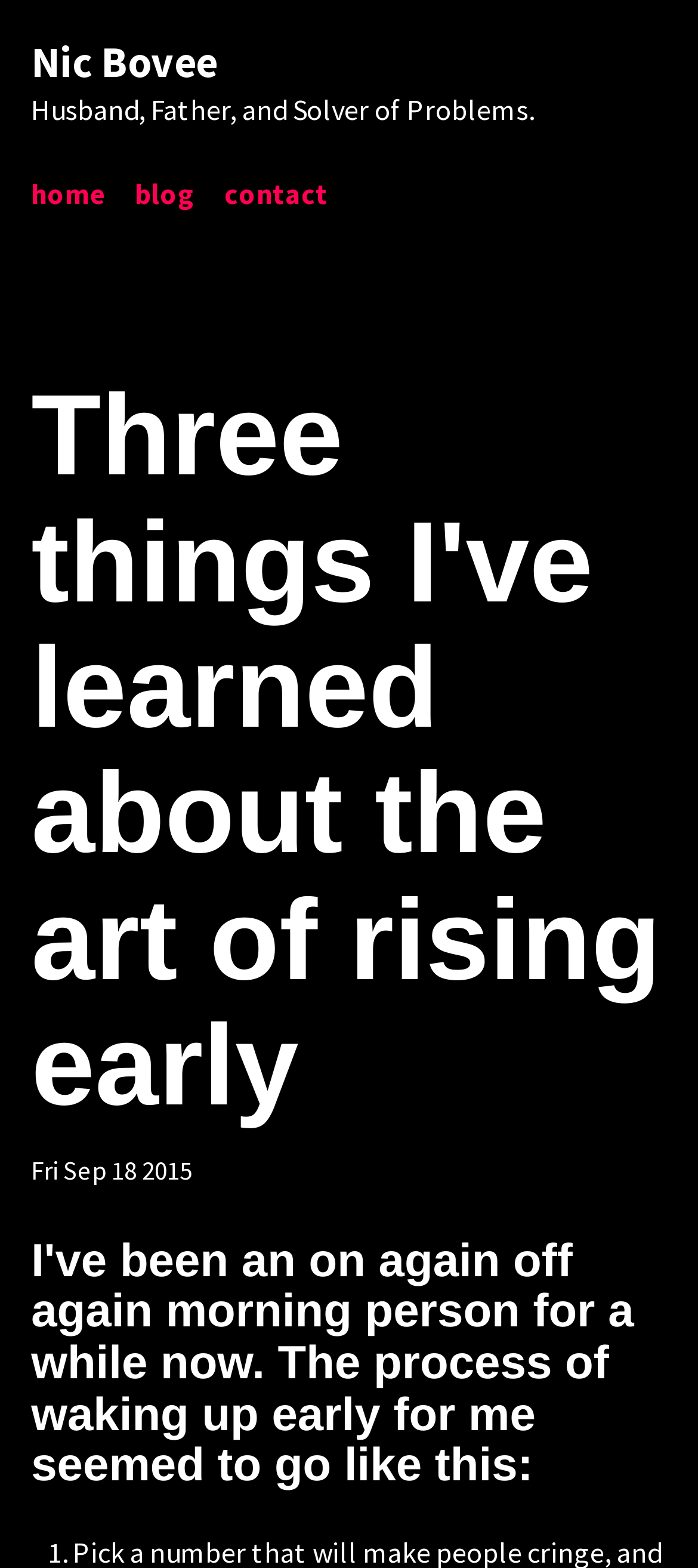Answer the following query with a single word or phrase:
How many navigation links are there?

3